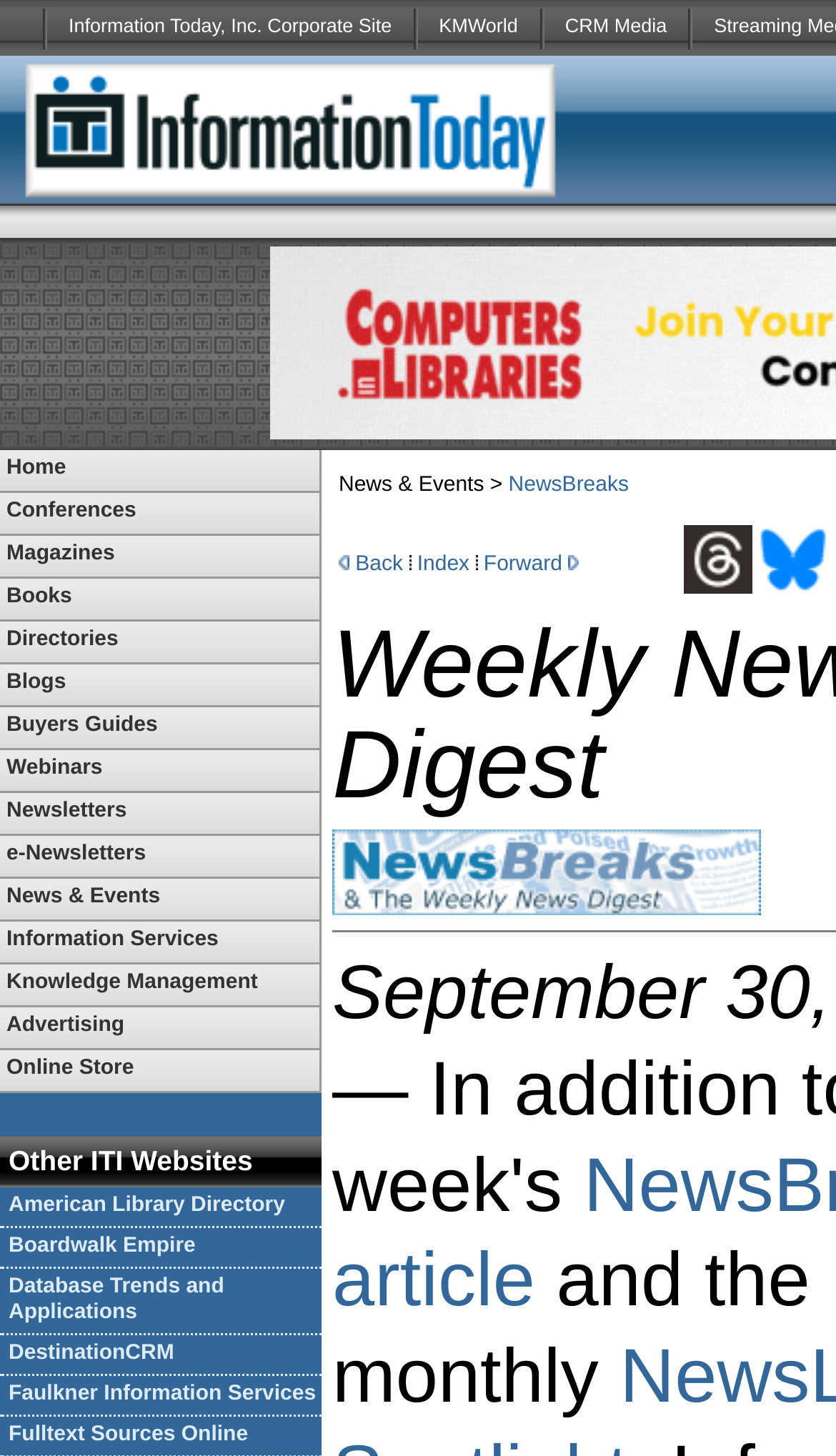Determine the bounding box coordinates (top-left x, top-left y, bottom-right x, bottom-right y) of the UI element described in the following text: PRESS

None